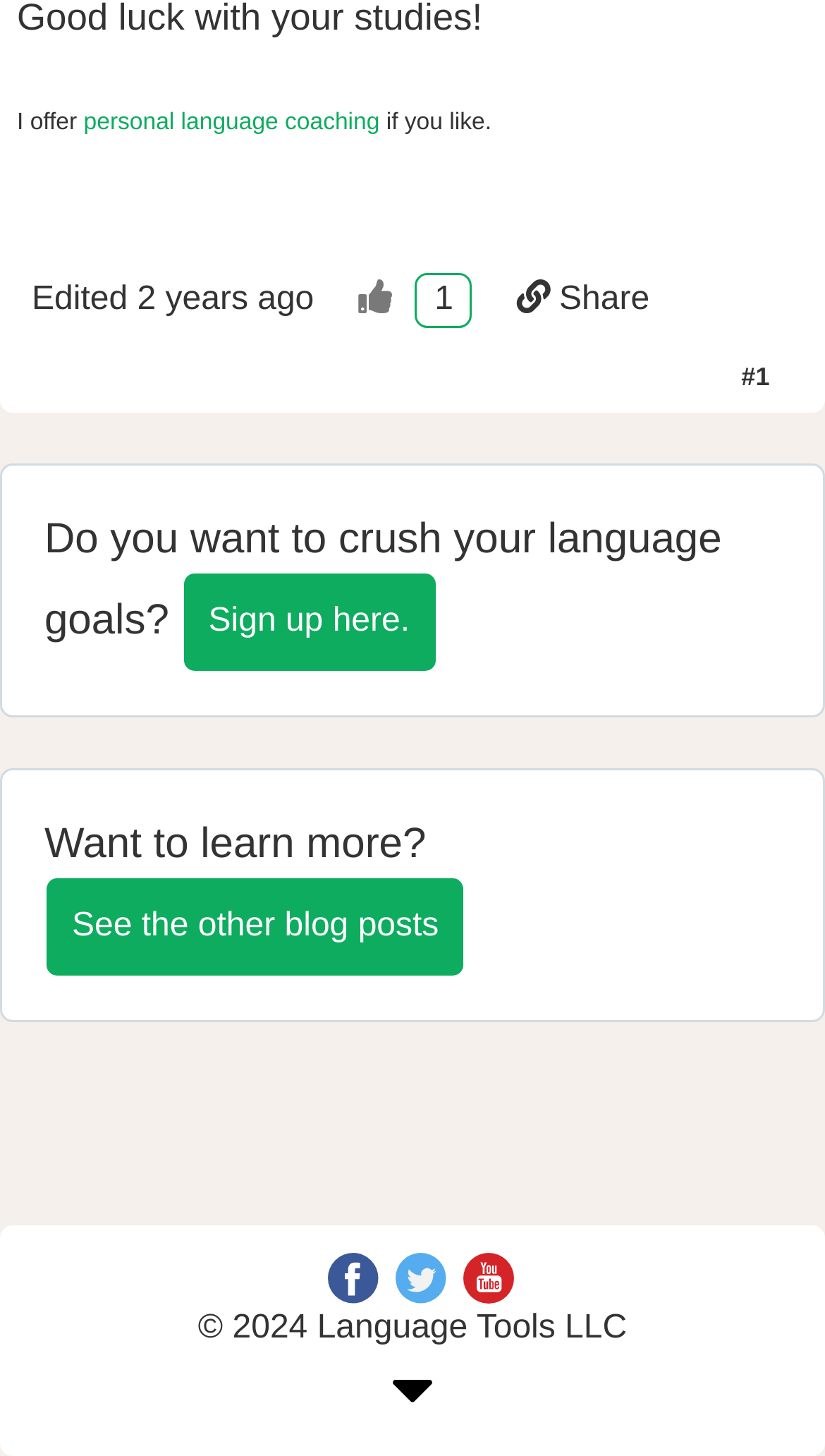Predict the bounding box of the UI element that fits this description: "© 2024 Language Tools LLC".

[0.0, 0.842, 1.0, 1.0]